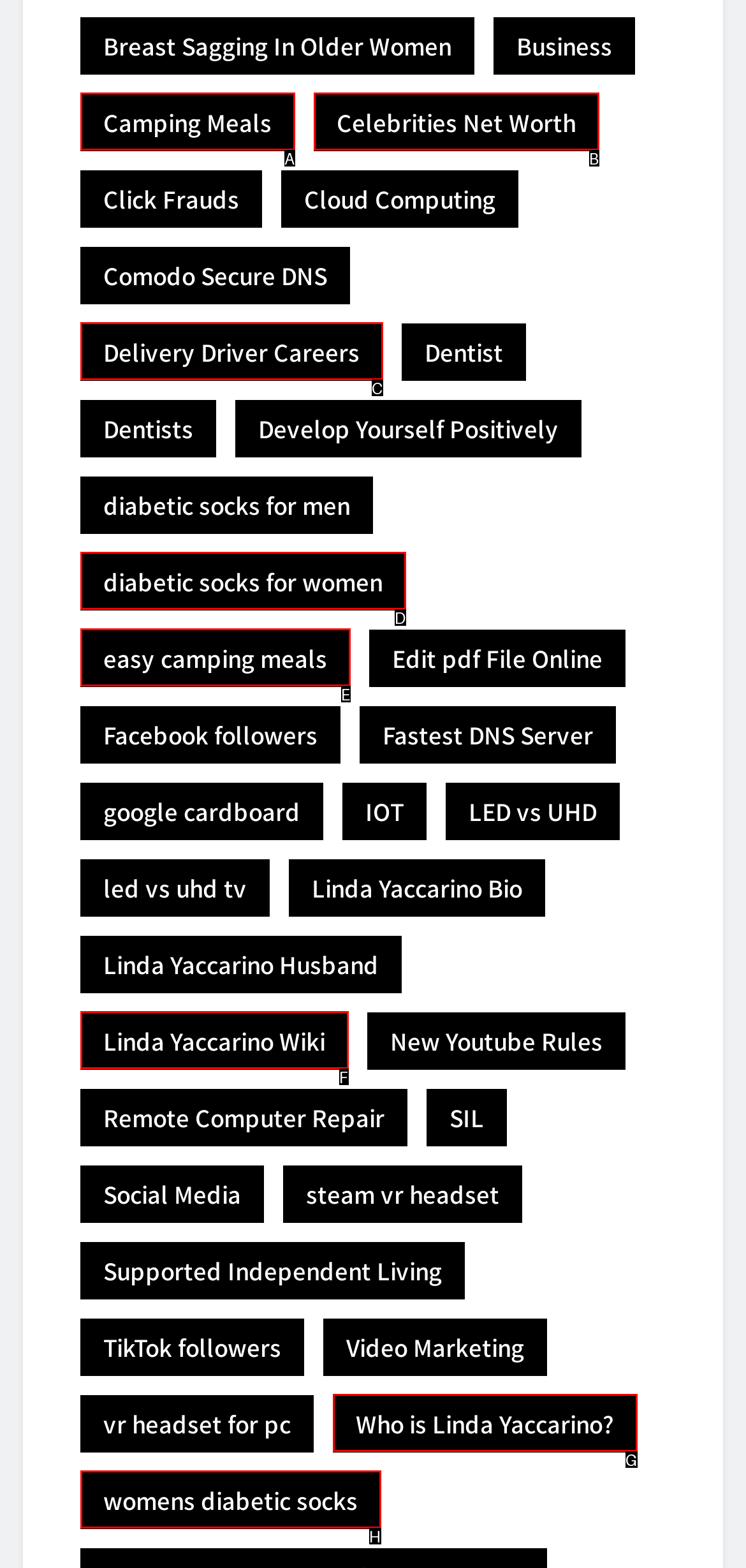For the instruction: Click on Casos de Uso, determine the appropriate UI element to click from the given options. Respond with the letter corresponding to the correct choice.

None